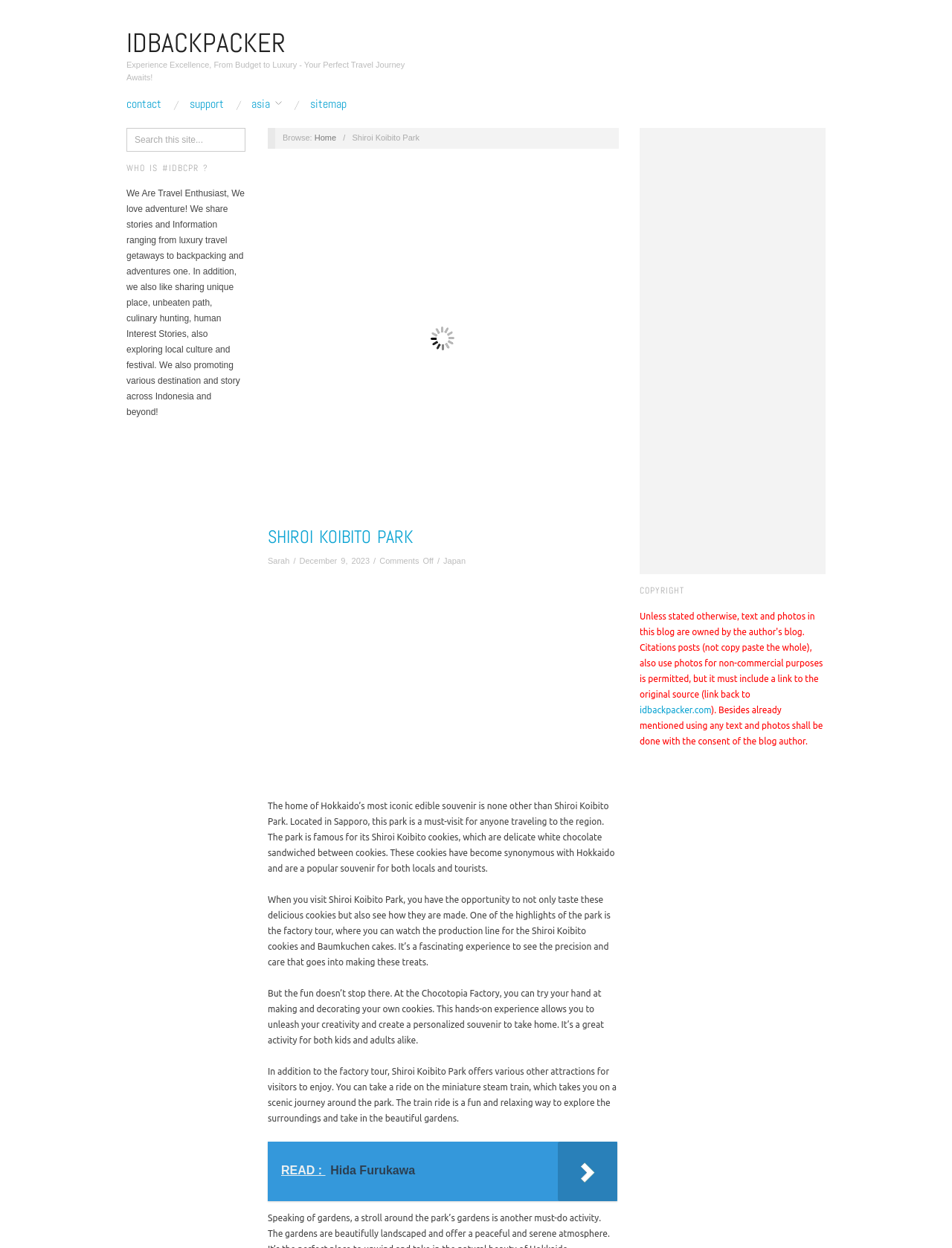Generate a thorough caption detailing the webpage content.

This webpage is about Shiroi Koibito Park, a popular tourist destination in Sapporo, Japan. At the top of the page, there is a navigation menu with links to "IDBACKPACKER", "contact", "support", "asia", and "sitemap". Below the navigation menu, there is a search bar with a placeholder text "Search this site...". 

To the right of the search bar, there is a heading "WHO IS #IDBCPR?" followed by a brief introduction to the website's authors, who are travel enthusiasts sharing stories and information about travel, culture, and food.

Below the introduction, there is a section with a heading "Browse:" and links to "Home" and "Shiroi Koibito Park". Next to this section, there is a large image of Shiroi Koibito Park, which takes up most of the page's width. Above the image, there is a heading "SHIROI KOIBITO PARK" with a link to the same title.

The main content of the page is a series of paragraphs describing Shiroi Koibito Park, its famous cookies, and the activities visitors can enjoy, such as a factory tour and making their own cookies. The text is accompanied by links to related articles and a miniature steam train ride.

On the right side of the page, there are two advertisements, one above the other. At the bottom of the page, there is a copyright notice and a link to the website's terms of use.